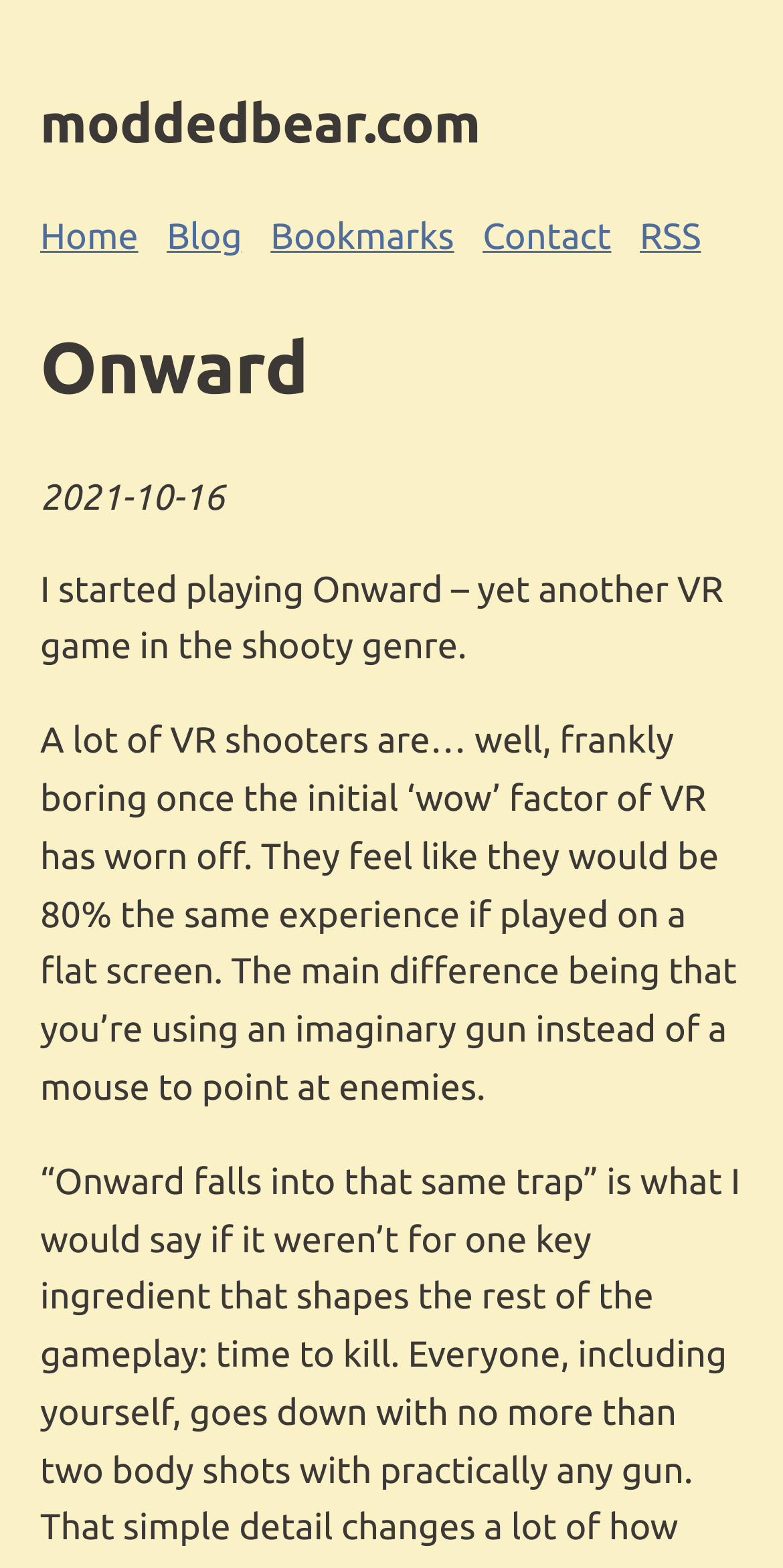Refer to the image and offer a detailed explanation in response to the question: What is the website's name?

The website's name can be found at the top of the webpage, where it says 'moddedbear.com' in a heading element.